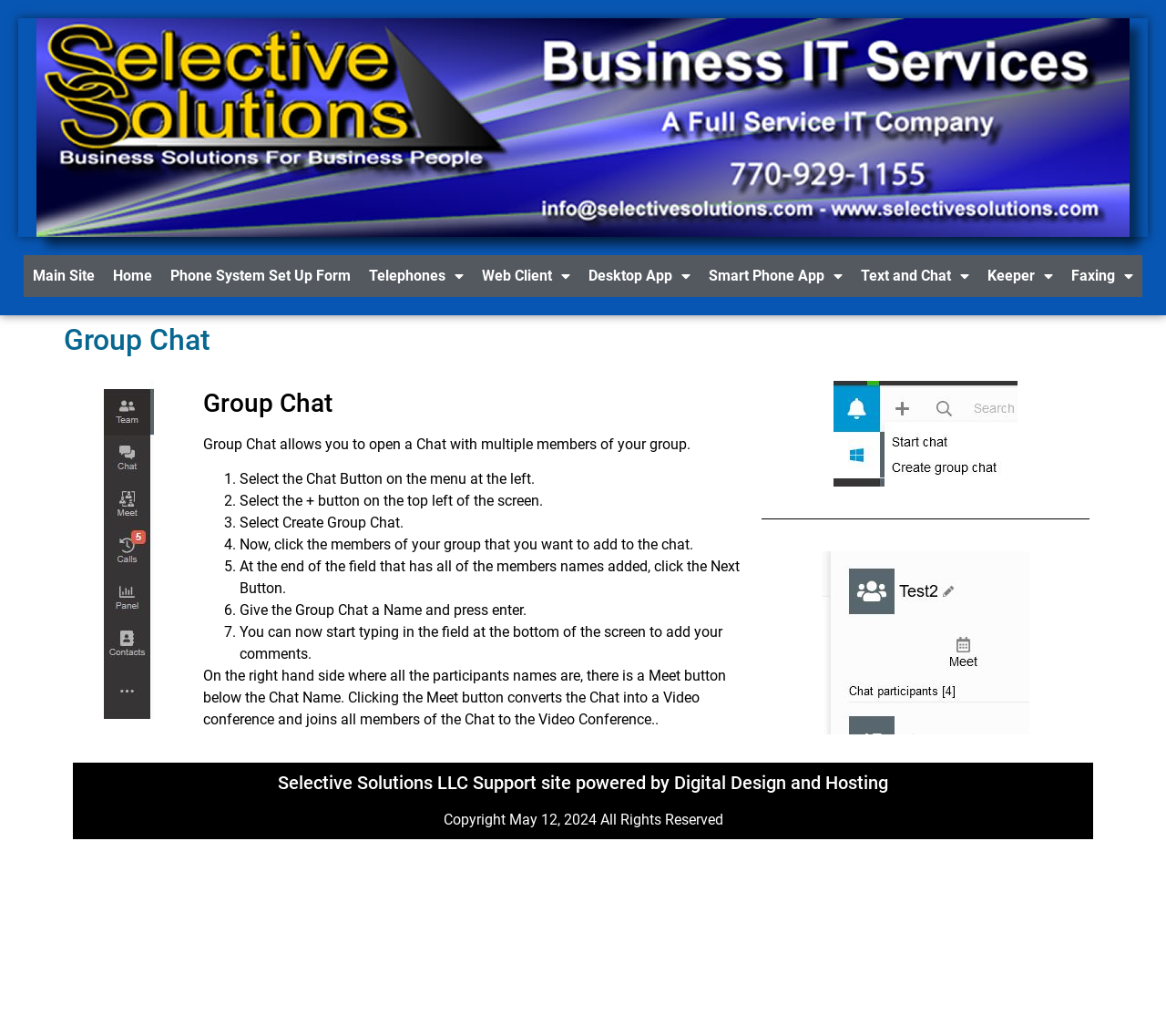Please provide a one-word or short phrase answer to the question:
What happens when the Meet button is clicked?

Converts Chat to Video conference